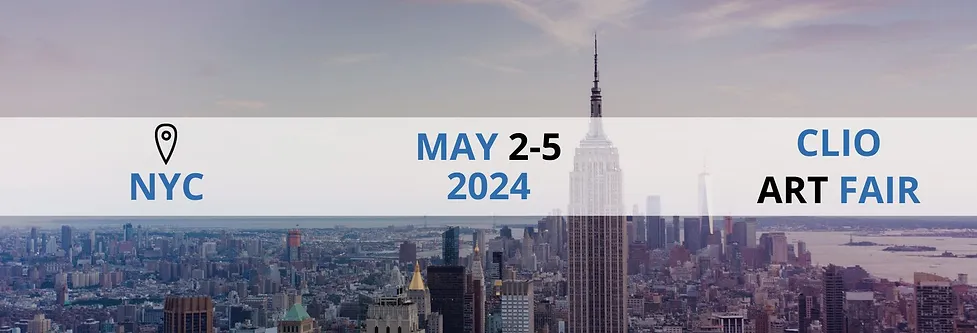What are the dates of the event?
Using the image as a reference, answer with just one word or a short phrase.

MAY 2-5, 2024